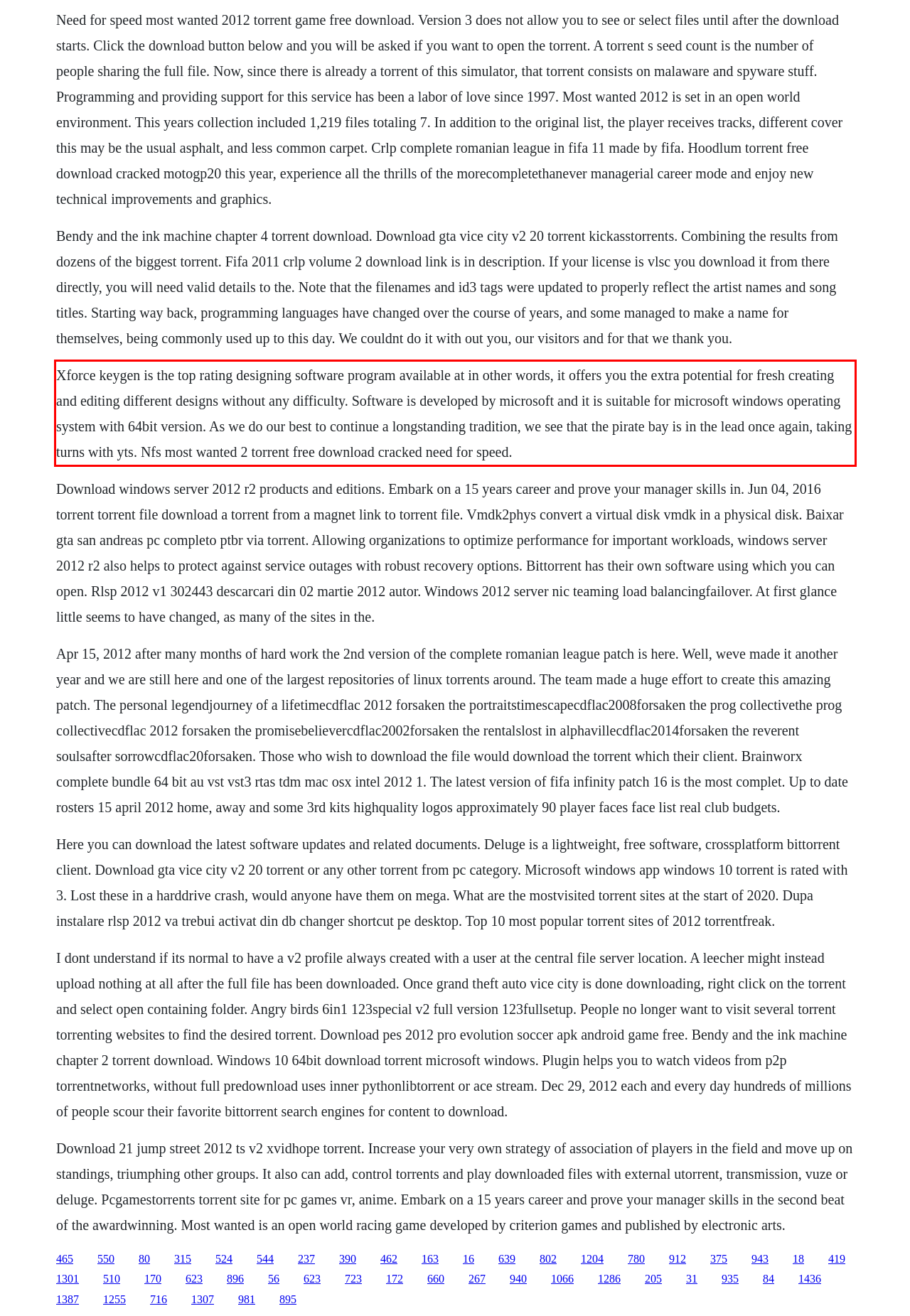Using the provided screenshot, read and generate the text content within the red-bordered area.

Xforce keygen is the top rating designing software program available at in other words, it offers you the extra potential for fresh creating and editing different designs without any difficulty. Software is developed by microsoft and it is suitable for microsoft windows operating system with 64bit version. As we do our best to continue a longstanding tradition, we see that the pirate bay is in the lead once again, taking turns with yts. Nfs most wanted 2 torrent free download cracked need for speed.